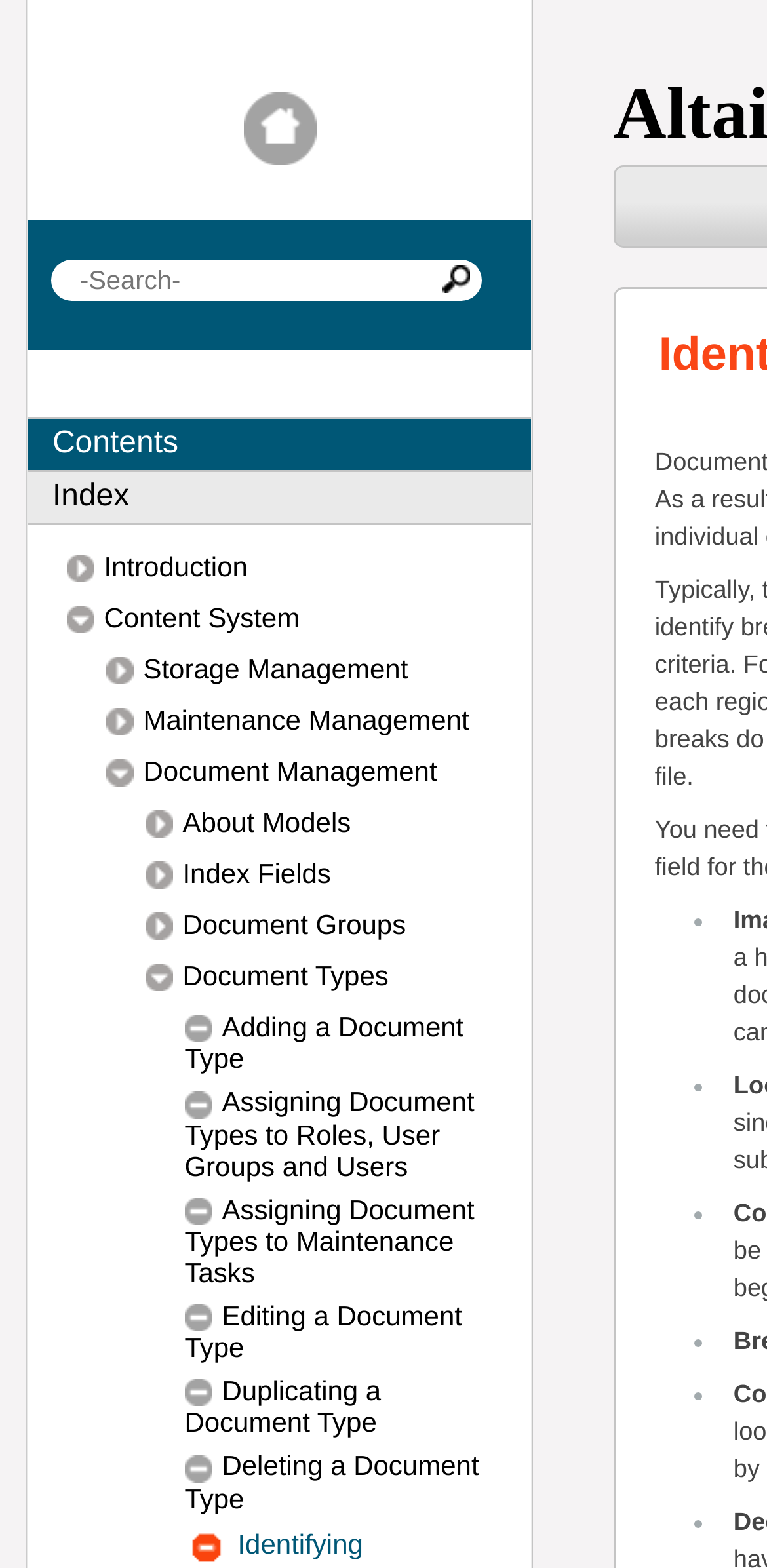Locate the bounding box coordinates of the clickable area to execute the instruction: "Go to Introduction". Provide the coordinates as four float numbers between 0 and 1, represented as [left, top, right, bottom].

[0.087, 0.351, 0.642, 0.376]